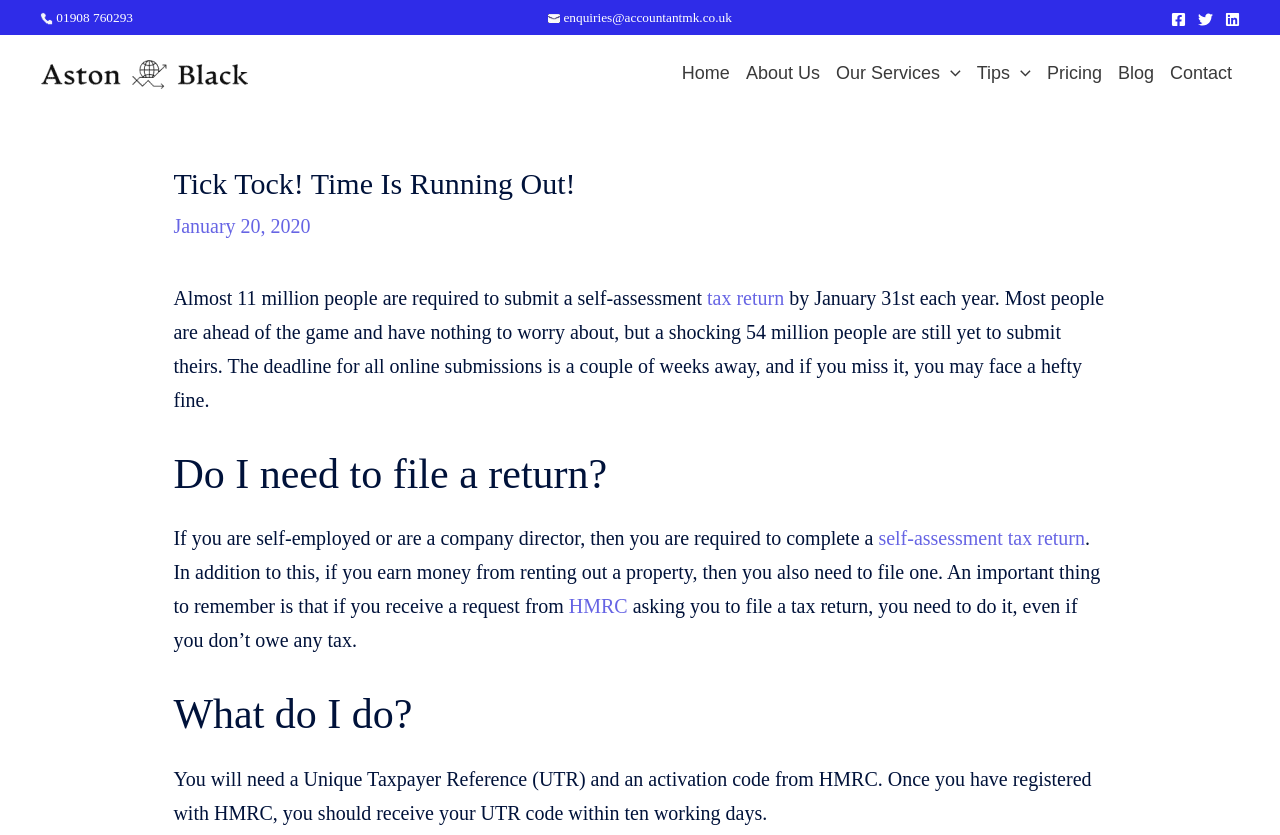Determine the bounding box coordinates of the region to click in order to accomplish the following instruction: "Send an email to enquiries". Provide the coordinates as four float numbers between 0 and 1, specifically [left, top, right, bottom].

[0.428, 0.011, 0.572, 0.03]